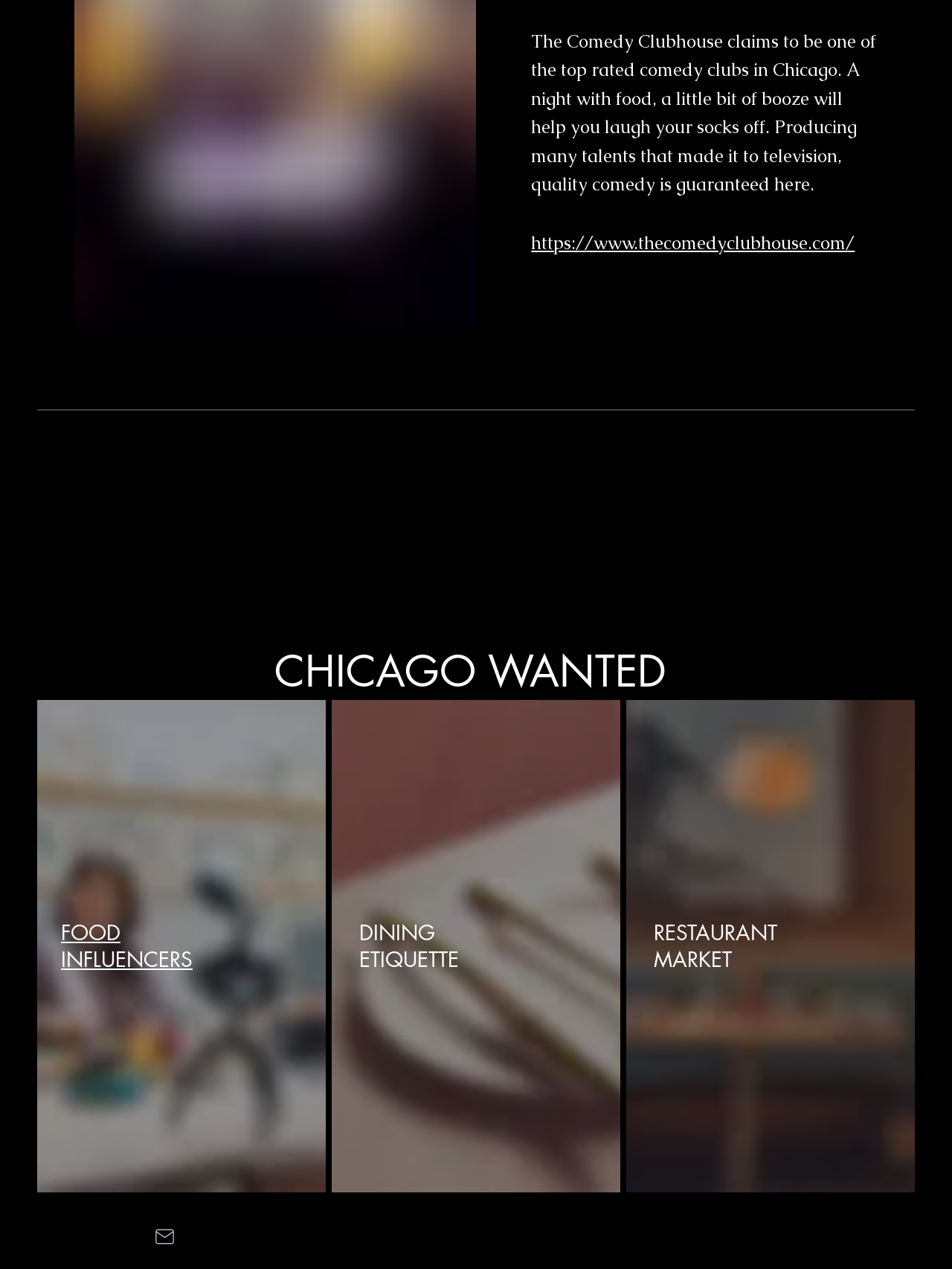Please determine the bounding box of the UI element that matches this description: FOOD INFLUENCERS. The coordinates should be given as (top-left x, top-left y, bottom-right x, bottom-right y), with all values between 0 and 1.

[0.064, 0.725, 0.202, 0.767]